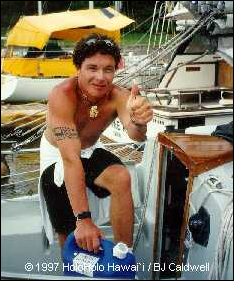What is the background of the image?
Give a one-word or short-phrase answer derived from the screenshot.

a vibrant maritime setting